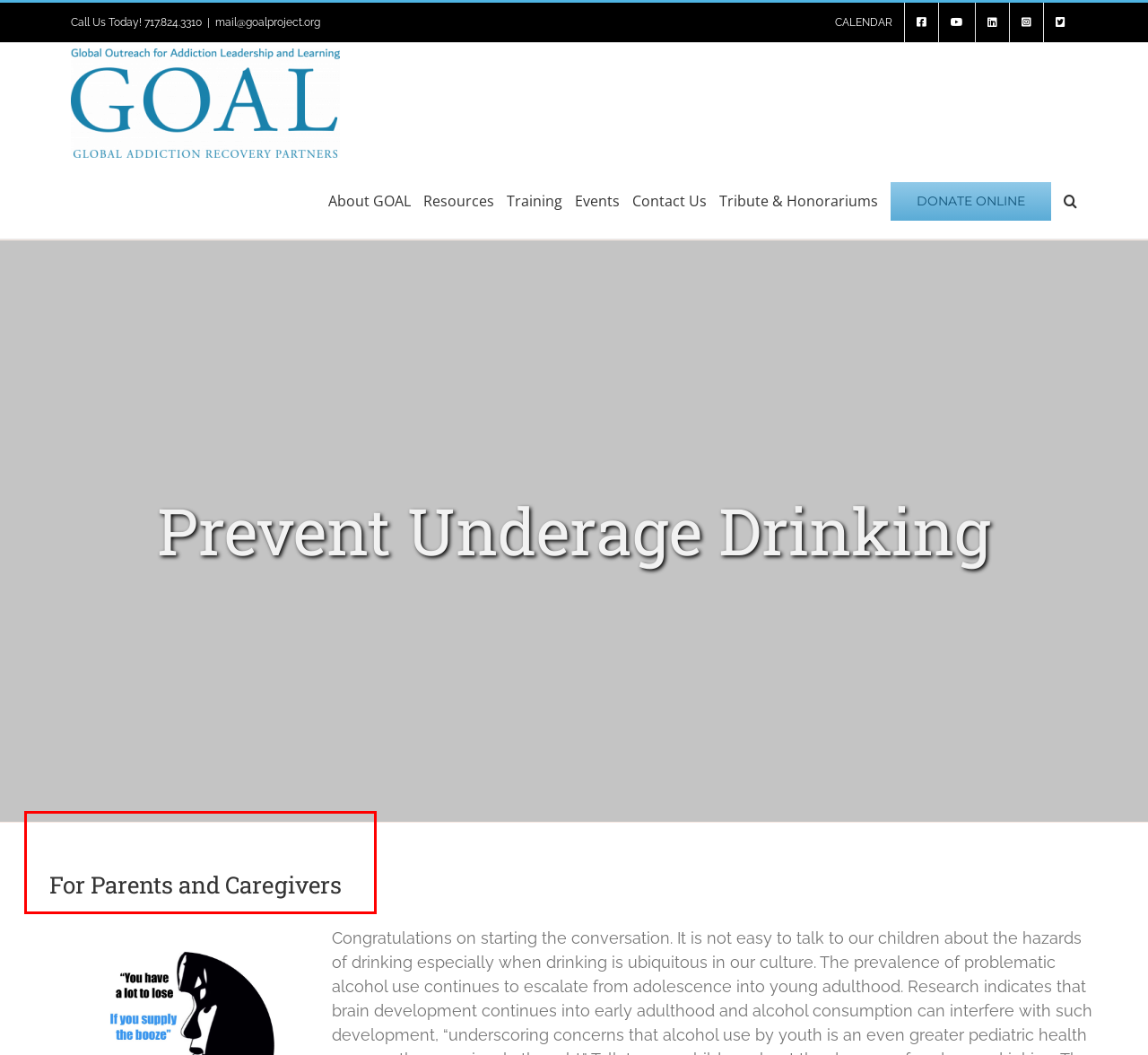Given a webpage screenshot, identify the text inside the red bounding box using OCR and extract it.

GOAL Project is a 501 (c) 3 organization committed to helping others offer the compassionate response of Recovery to the disease of addiction.